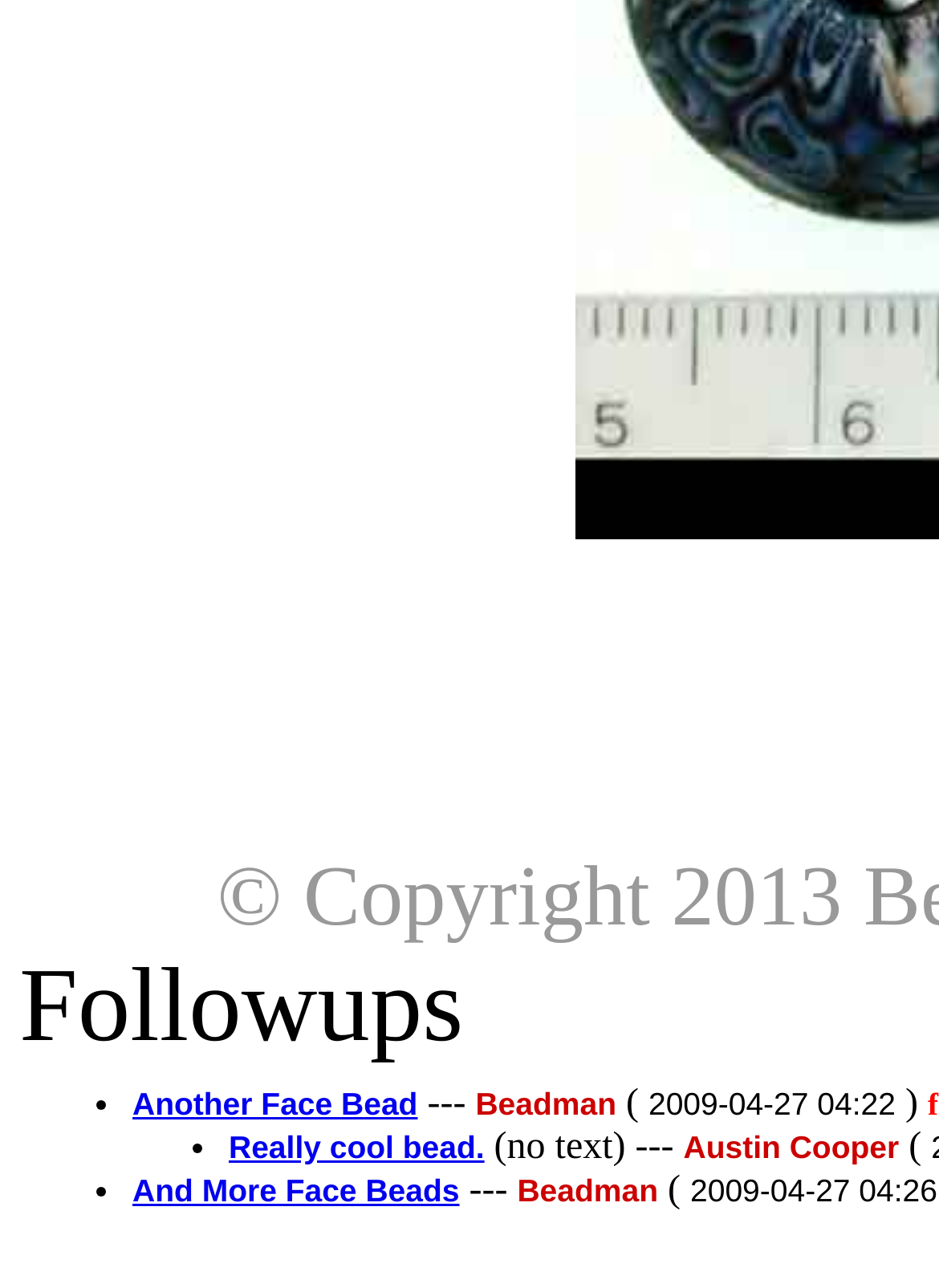Give a one-word or short phrase answer to this question: 
How many follow-ups are listed?

3